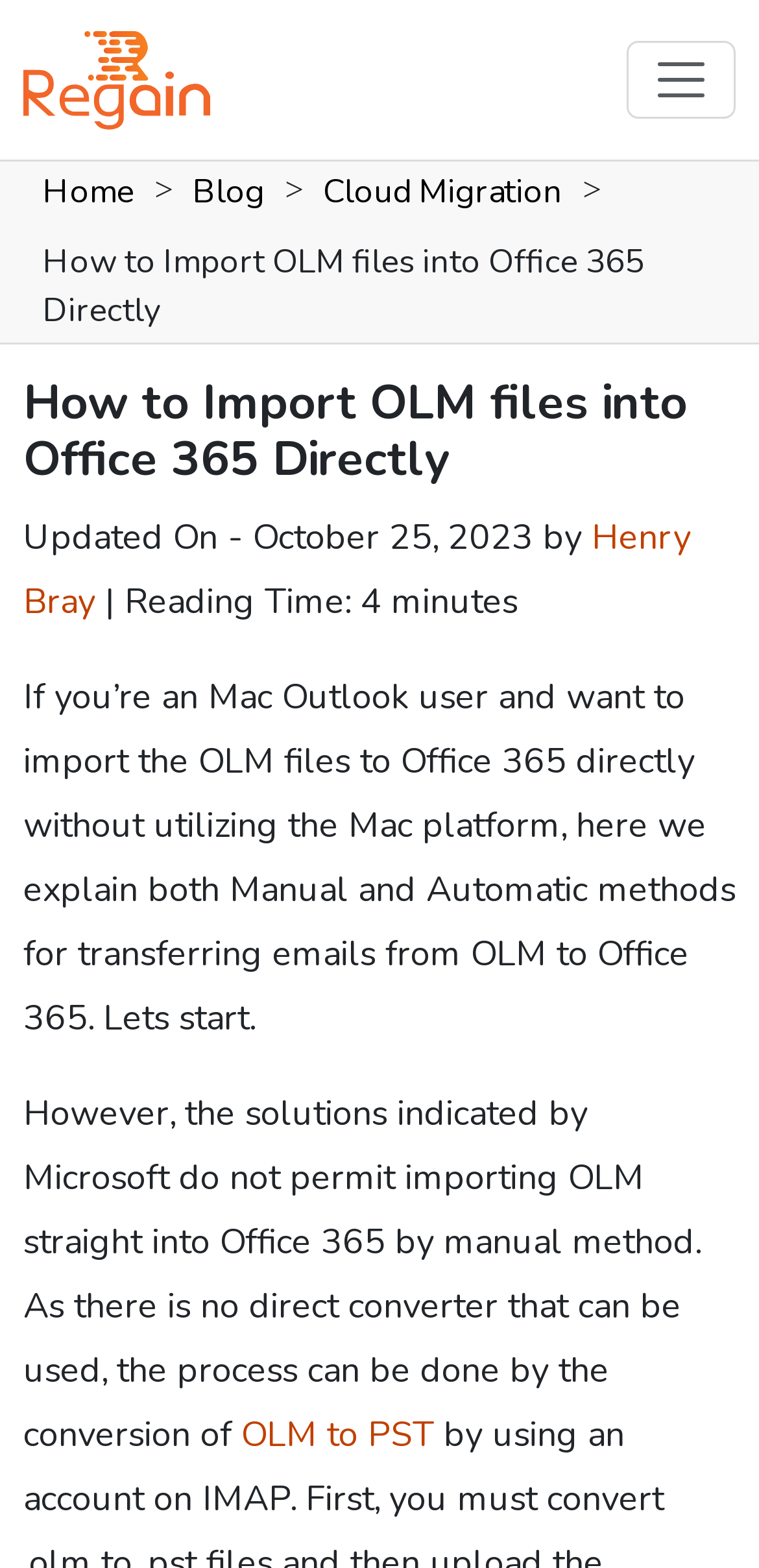Please give a short response to the question using one word or a phrase:
What is the purpose of the article?

Import OLM files to Office 365